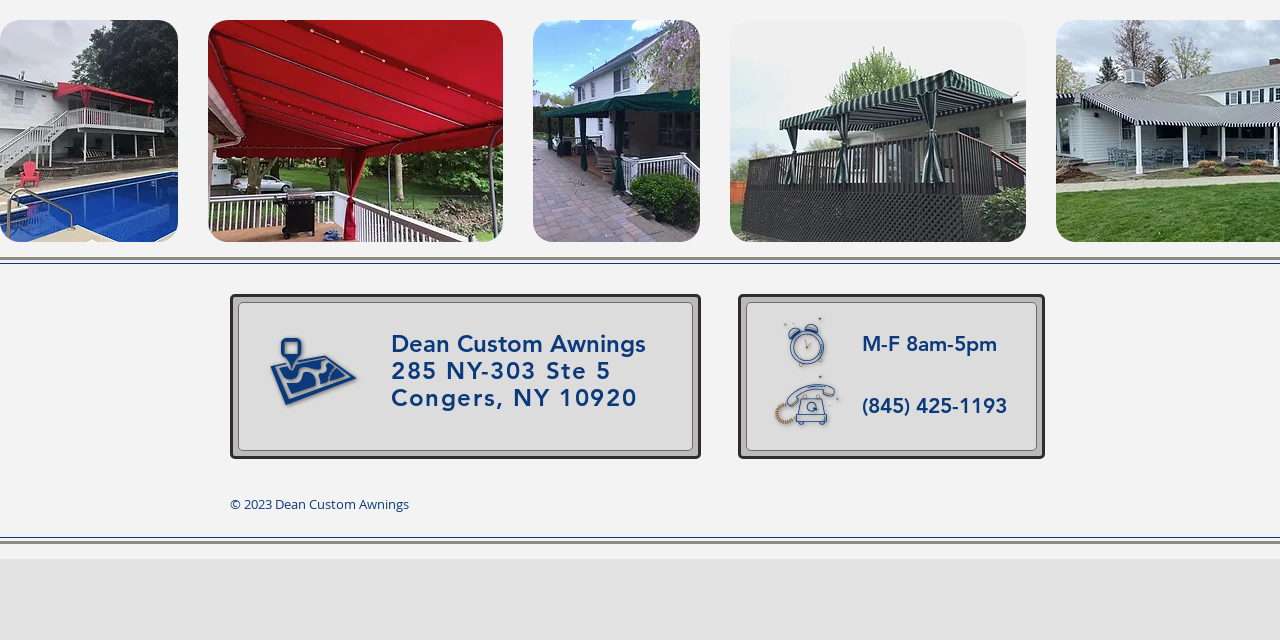Predict the bounding box of the UI element based on the description: "aria-describedby="comp-lpivstme2-play-button-description" aria-label="play backward"". The coordinates should be four float numbers between 0 and 1, formatted as [left, top, right, bottom].

[0.0, 0.031, 0.039, 0.378]